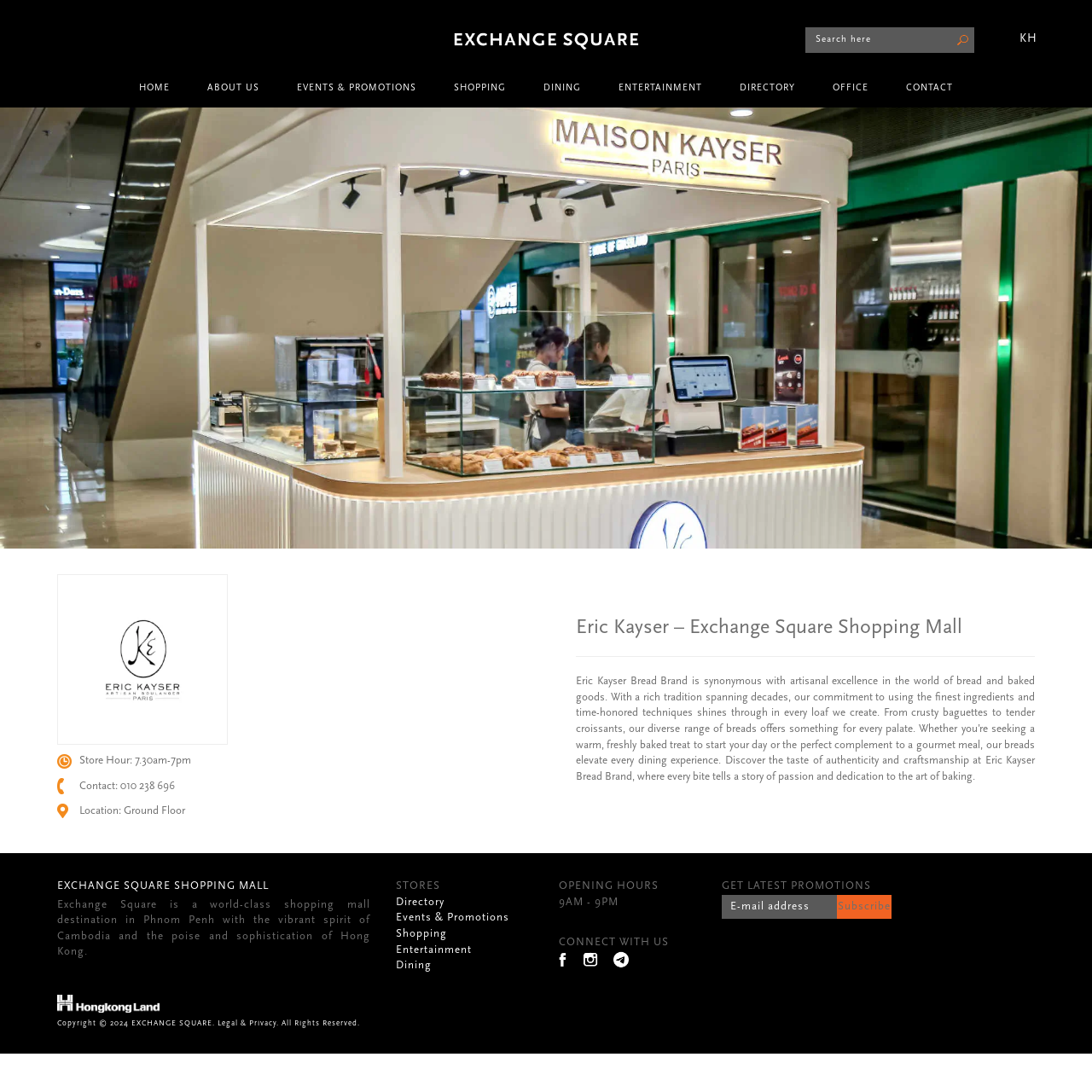Please predict the bounding box coordinates of the element's region where a click is necessary to complete the following instruction: "Search for something". The coordinates should be represented by four float numbers between 0 and 1, i.e., [left, top, right, bottom].

[0.738, 0.025, 0.892, 0.048]